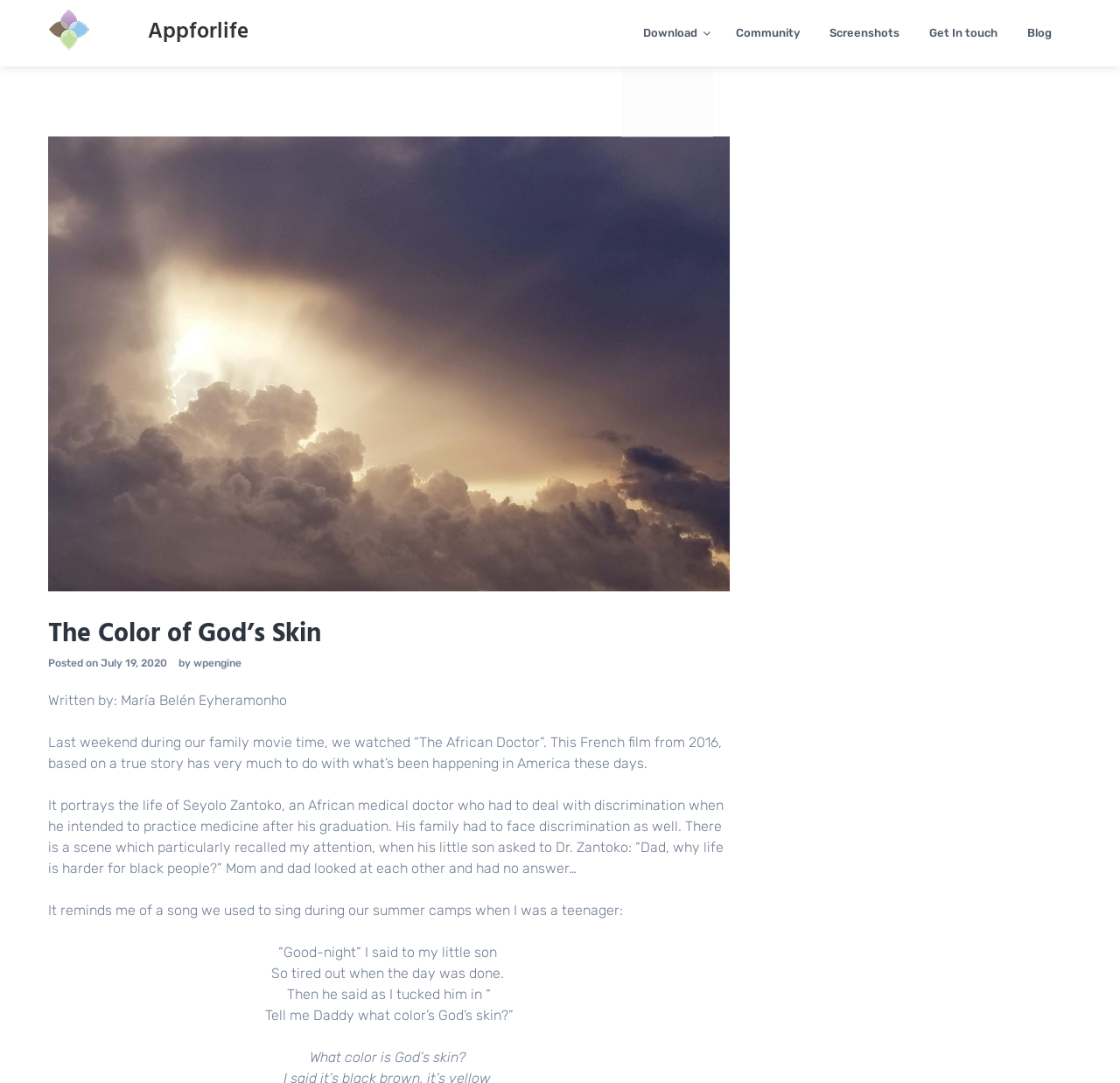Use a single word or phrase to answer the question: What is the name of the app?

Appforlife